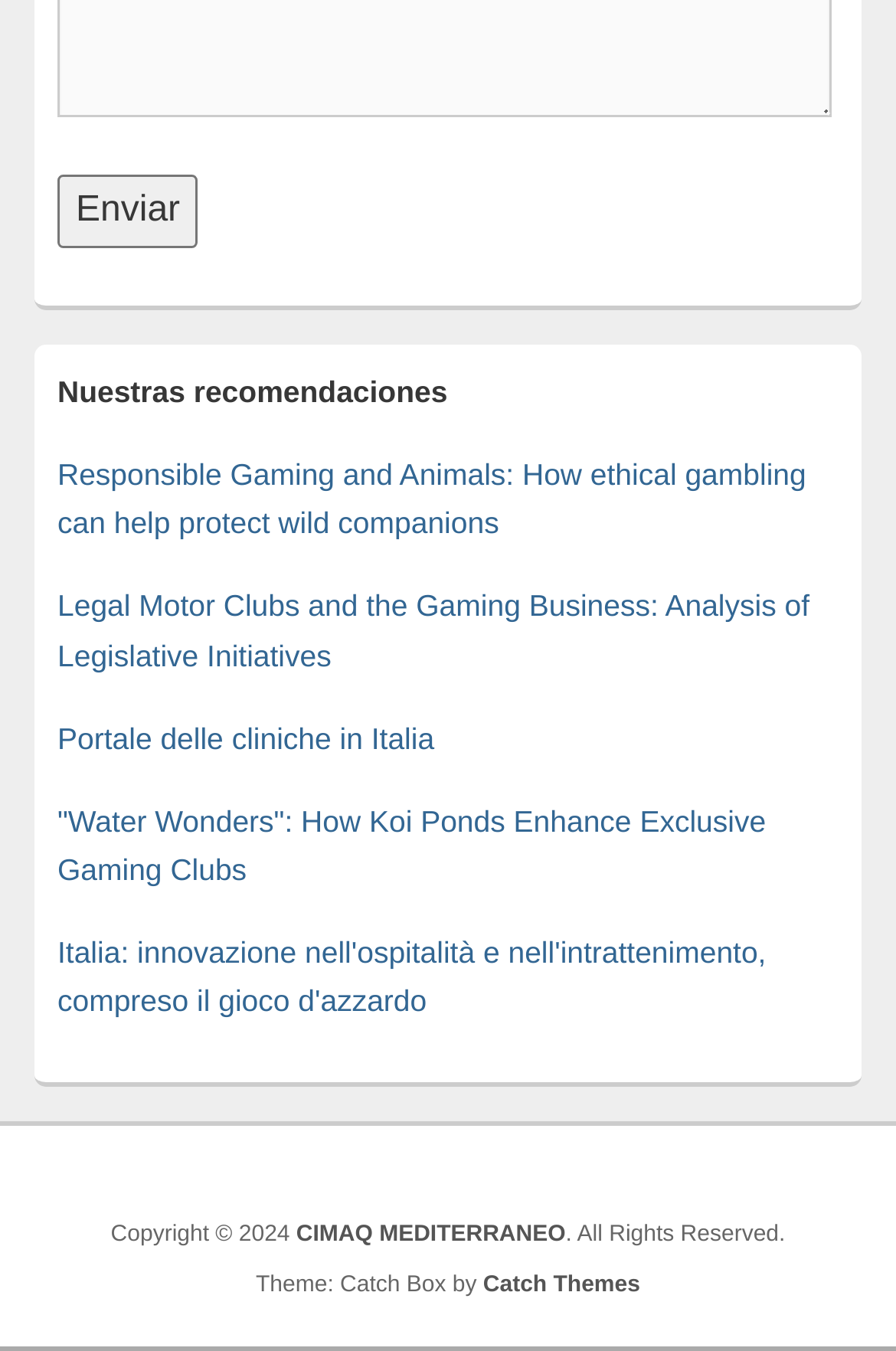Find and provide the bounding box coordinates for the UI element described with: "Catch Themes".

[0.539, 0.942, 0.714, 0.961]